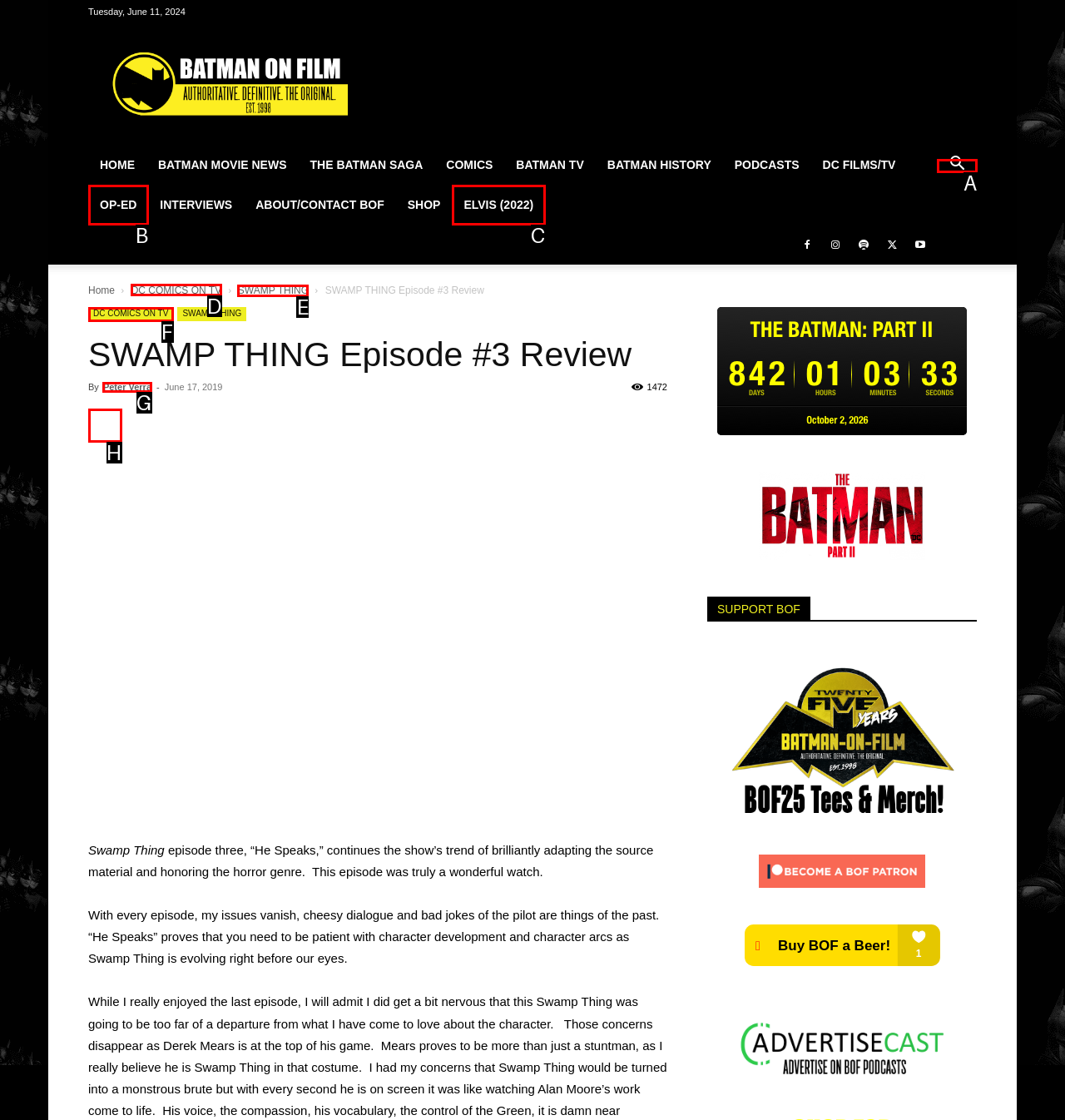To execute the task: Visit the 'DC COMICS ON TV' page, which one of the highlighted HTML elements should be clicked? Answer with the option's letter from the choices provided.

D